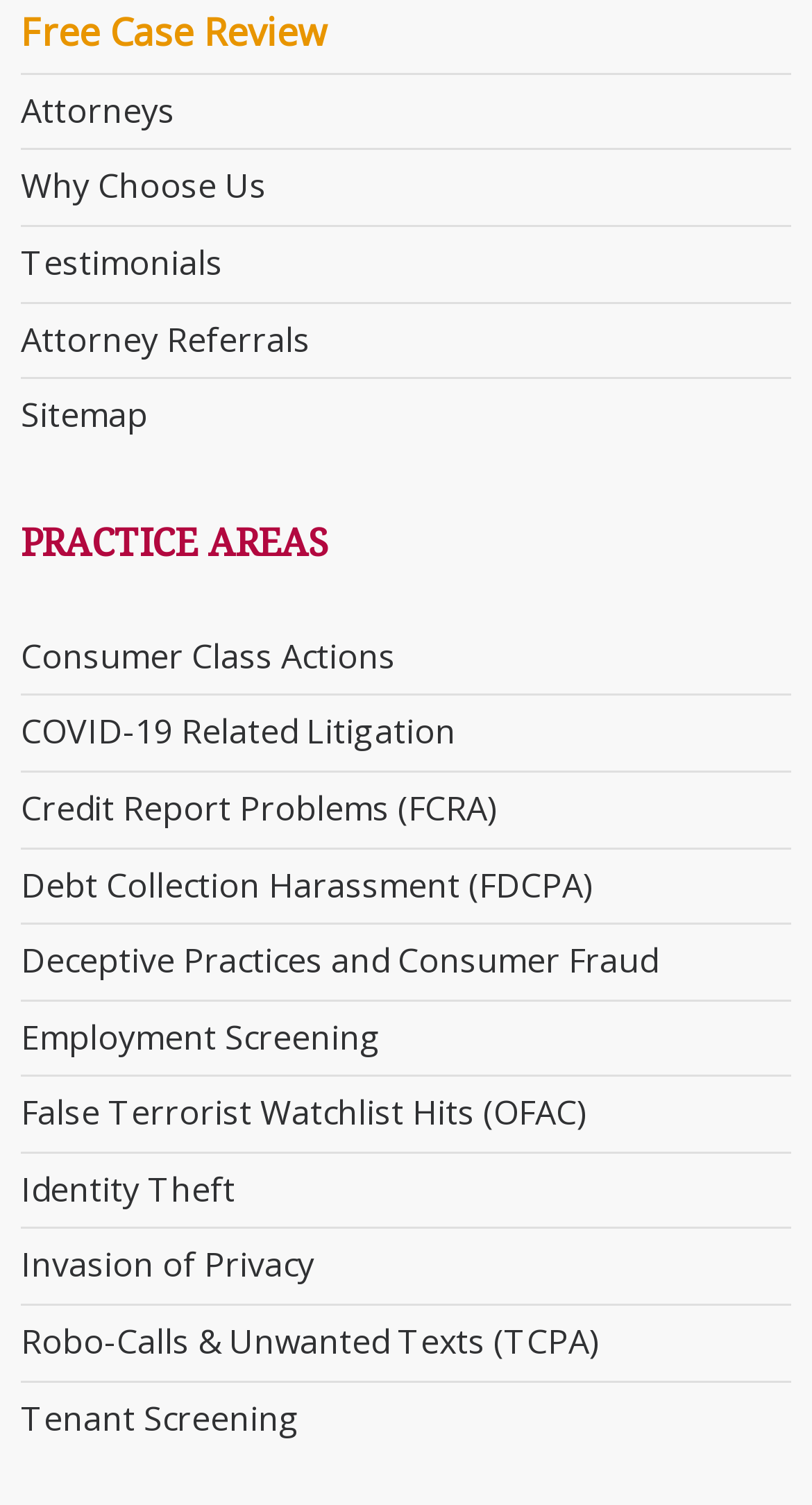Provide the bounding box coordinates of the area you need to click to execute the following instruction: "Go to disclaimer".

None